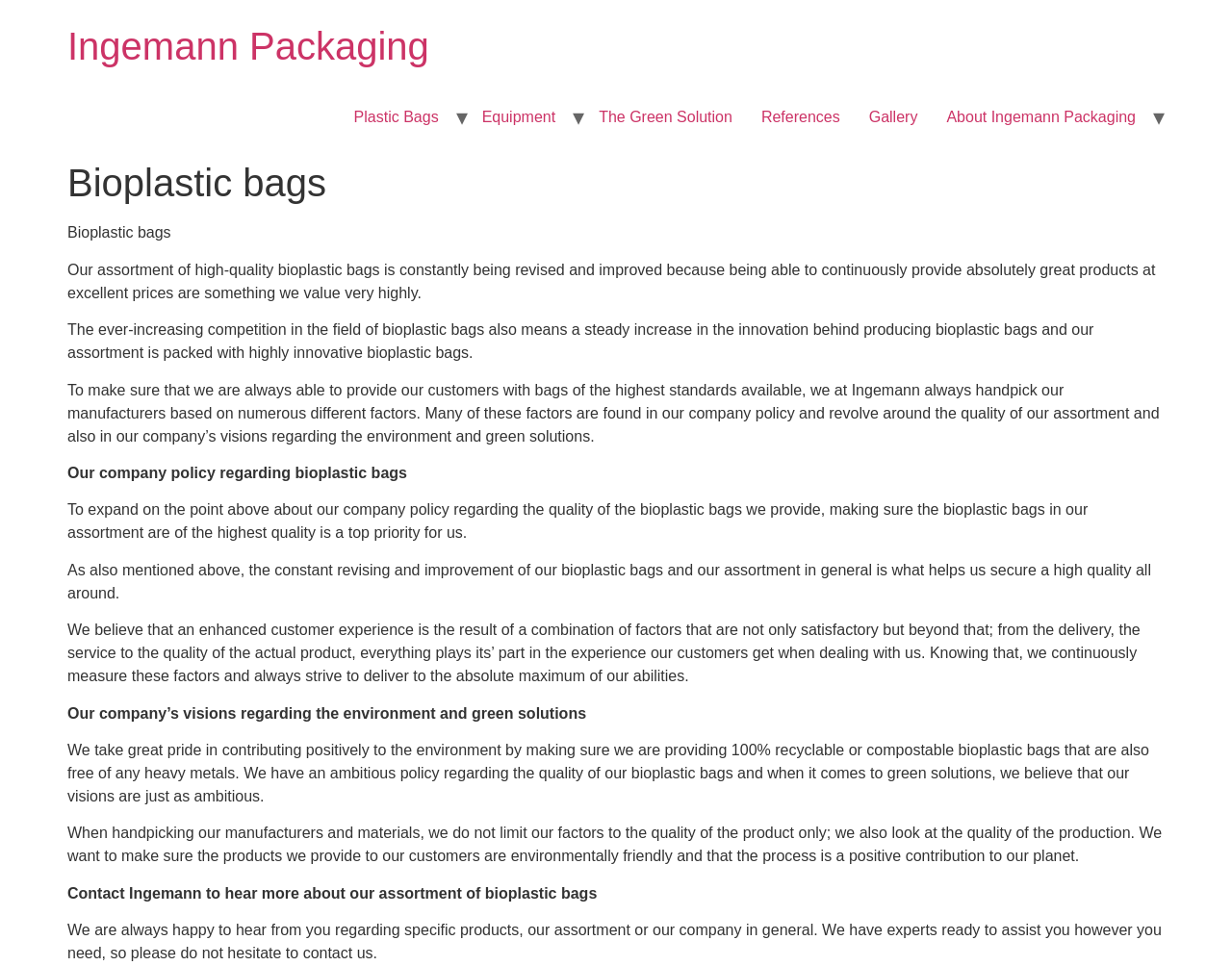What is the purpose of the company's policy? Observe the screenshot and provide a one-word or short phrase answer.

Quality and environment